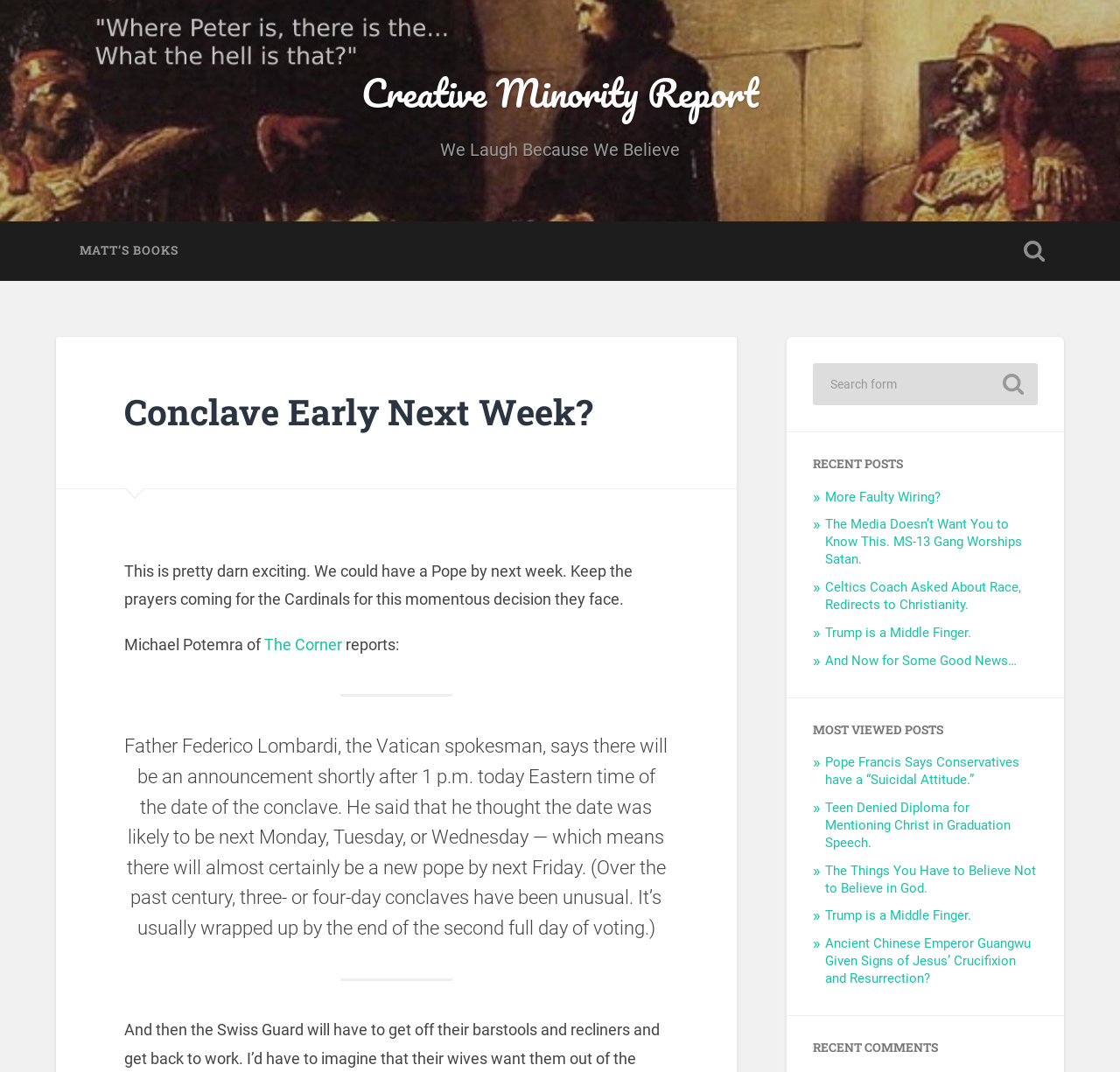Identify the title of the webpage and provide its text content.

Conclave Early Next Week?